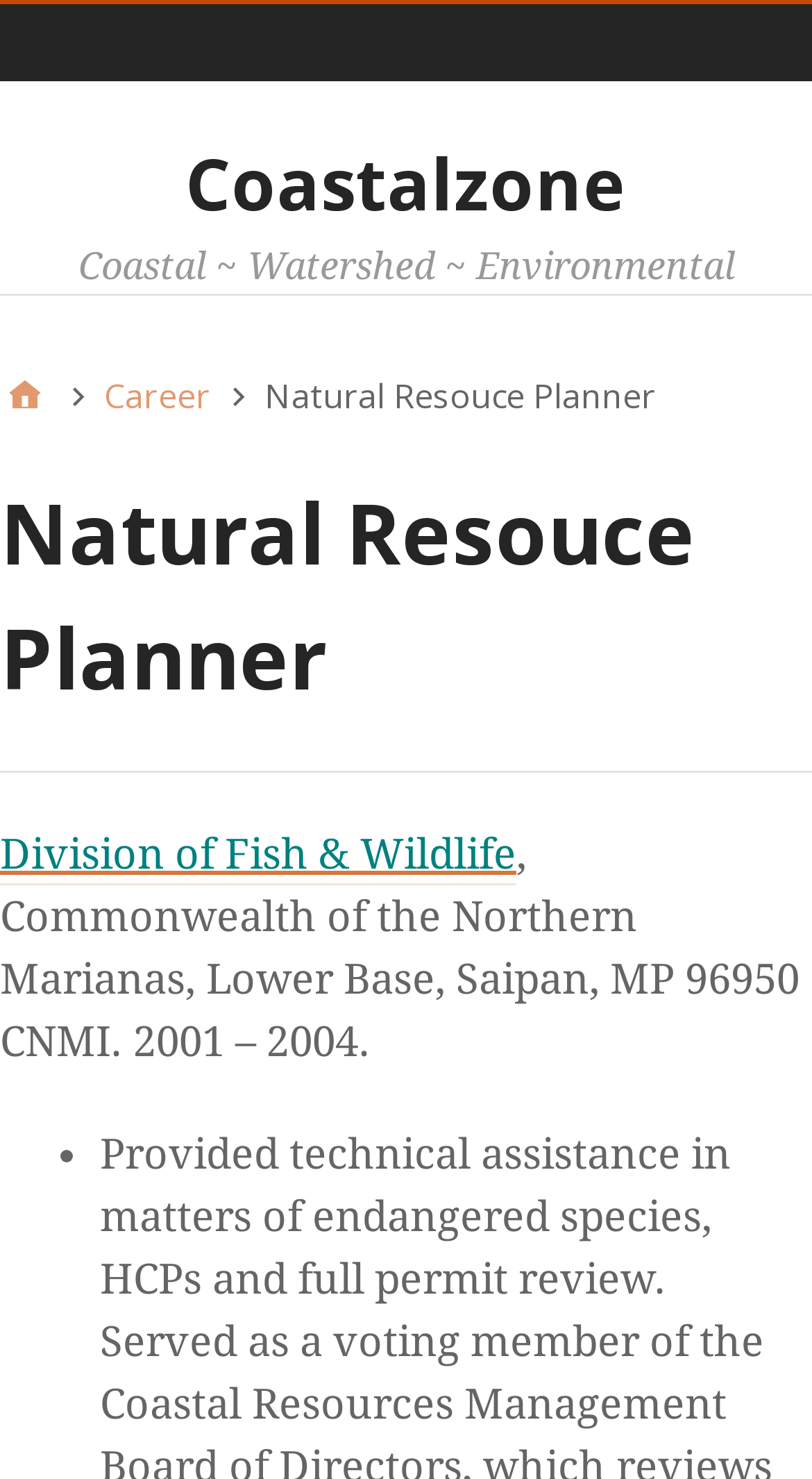For the following element description, predict the bounding box coordinates in the format (top-left x, top-left y, bottom-right x, bottom-right y). All values should be floating point numbers between 0 and 1. Description: Division of Fish & Wildlife

[0.0, 0.561, 0.636, 0.599]